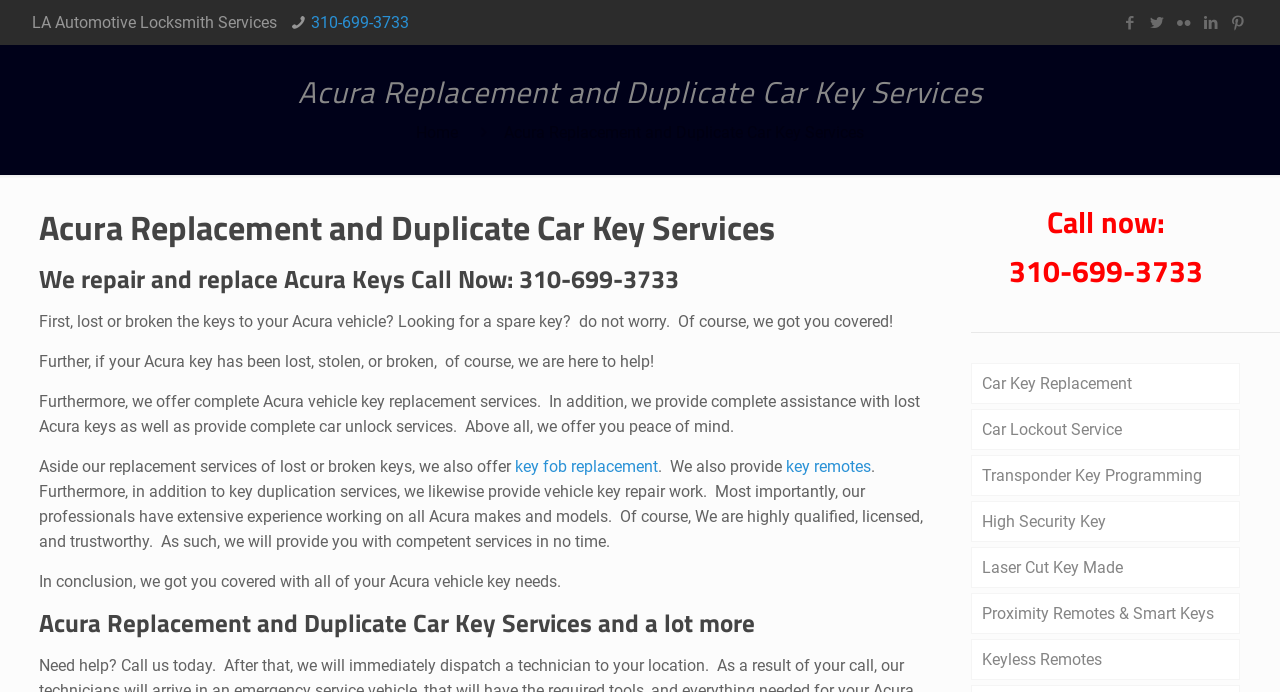Provide a one-word or short-phrase response to the question:
What services does Artemis Locksmith offer for Acura vehicles?

Key replacement, key duplication, key repair, key fob replacement, key remotes